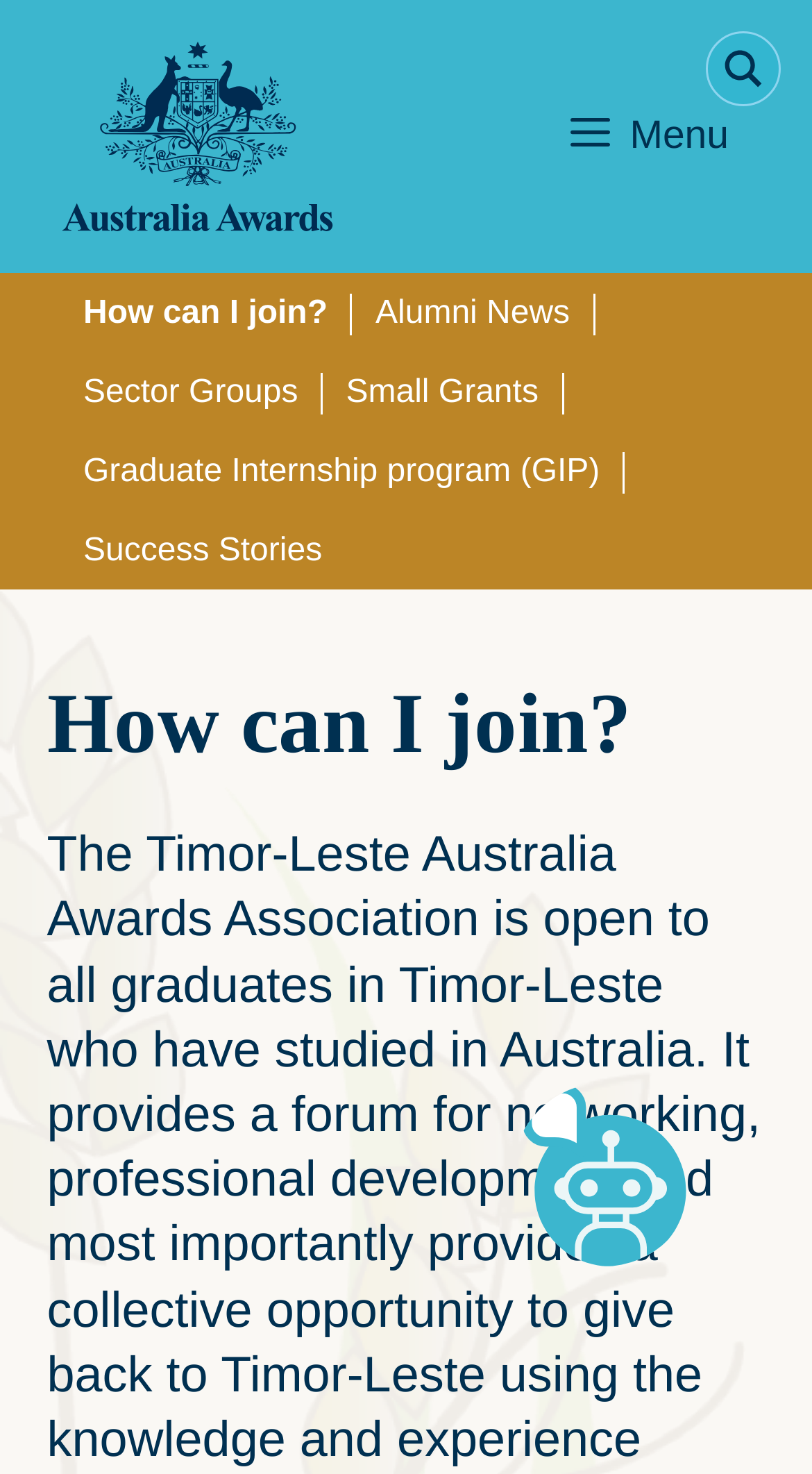Provide an in-depth description of the elements and layout of the webpage.

The webpage is about Australia Awards Timor-Leste, specifically focusing on the question "How can I join?" At the top of the page, there is a banner that spans the entire width, containing a link to the Australia Awards Timor-Leste website, accompanied by an image of the same name. 

Below the banner, there is a navigation menu on the right side, which can be toggled by a button labeled "Menu". 

The main content area is divided into two sections. On the left side, there are five links: "How can I join?", "Sector Groups", "Graduate Internship program (GIP)", and "Success Stories". On the right side, there is a single link, "Alumni News", and another link, "Small Grants", positioned below it. 

Further down the page, there is a heading that repeats the question "How can I join?", which is likely the title of the main content. 

At the bottom right corner of the page, there is a chatbot button with an image labeled "wpChatIcon", which can be clicked to open or close the chatbot. Additionally, there is a small button with an image at the top right corner of the page, but its purpose is unclear.